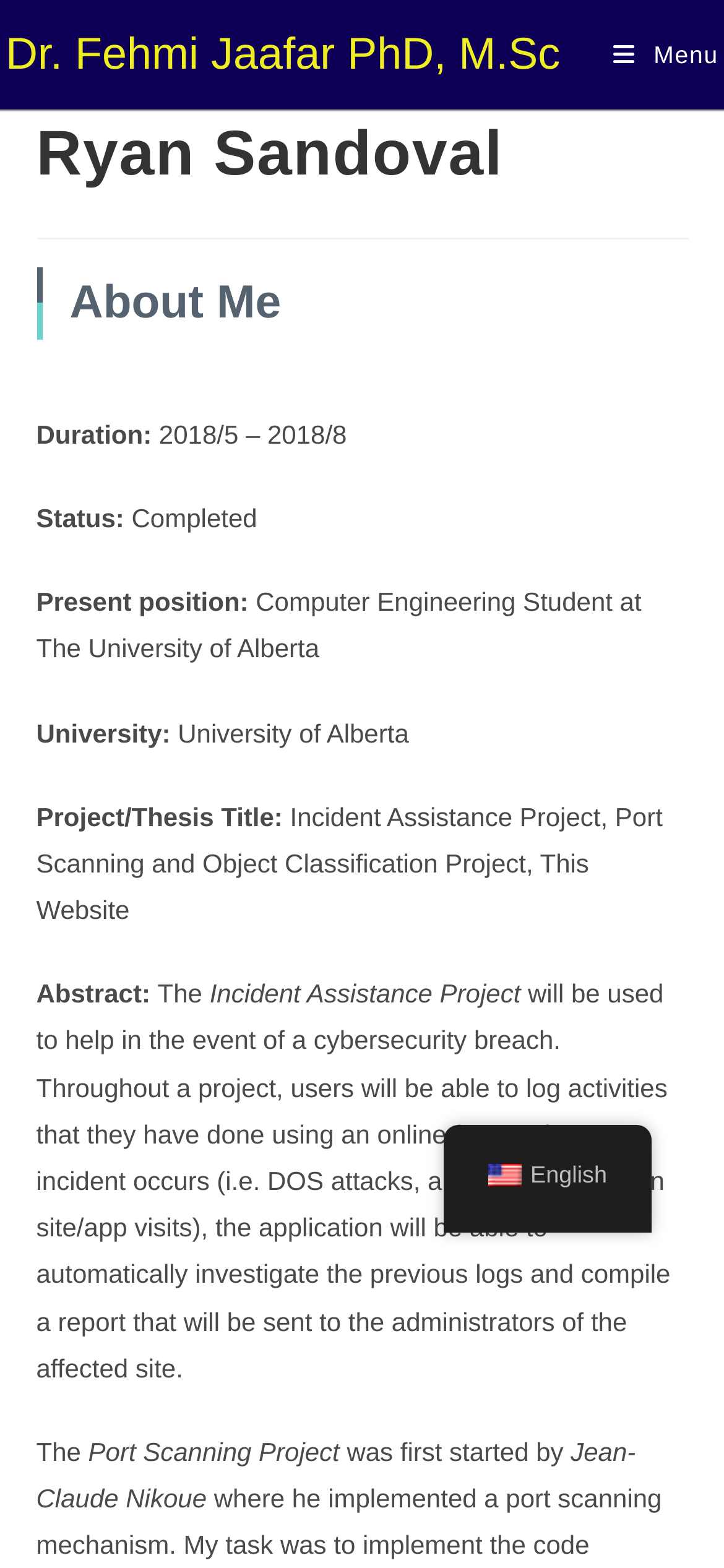Provide a thorough description of this webpage.

This webpage is about Ryan Sandoval, with a focus on his academic and professional background. At the top, there is a layout table with a link to "Dr. Fehmi Jaafar PhD, M.Sc" on the left side. On the right side, there is a "Mobile Menu" link.

Below the top section, there is a header area with a heading "Ryan Sandoval" at the top. Underneath, there are several sections of text, including "About Me", "Duration", "Status", "Present position", "University", "Project/Thesis Title", and "Abstract". These sections provide information about Ryan Sandoval's academic background, including his project titles, abstract, and university.

The "About Me" section is followed by a series of static text elements, including "Duration", "Status", "Present position", and "University", which provide specific details about Ryan Sandoval's academic experience. The "Project/Thesis Title" section lists three projects, including "Incident Assistance Project", "Port Scanning and Object Classification Project", and "This Website". The "Abstract" section provides a detailed description of the Incident Assistance Project.

Further down, there is a section about the Port Scanning Project, which mentions that it was started by Jean-Claude Nikoue. At the bottom of the page, there is a link to "en_US English" with a corresponding image of the US flag.

Overall, this webpage appears to be a personal website or portfolio for Ryan Sandoval, showcasing his academic background, projects, and experiences.